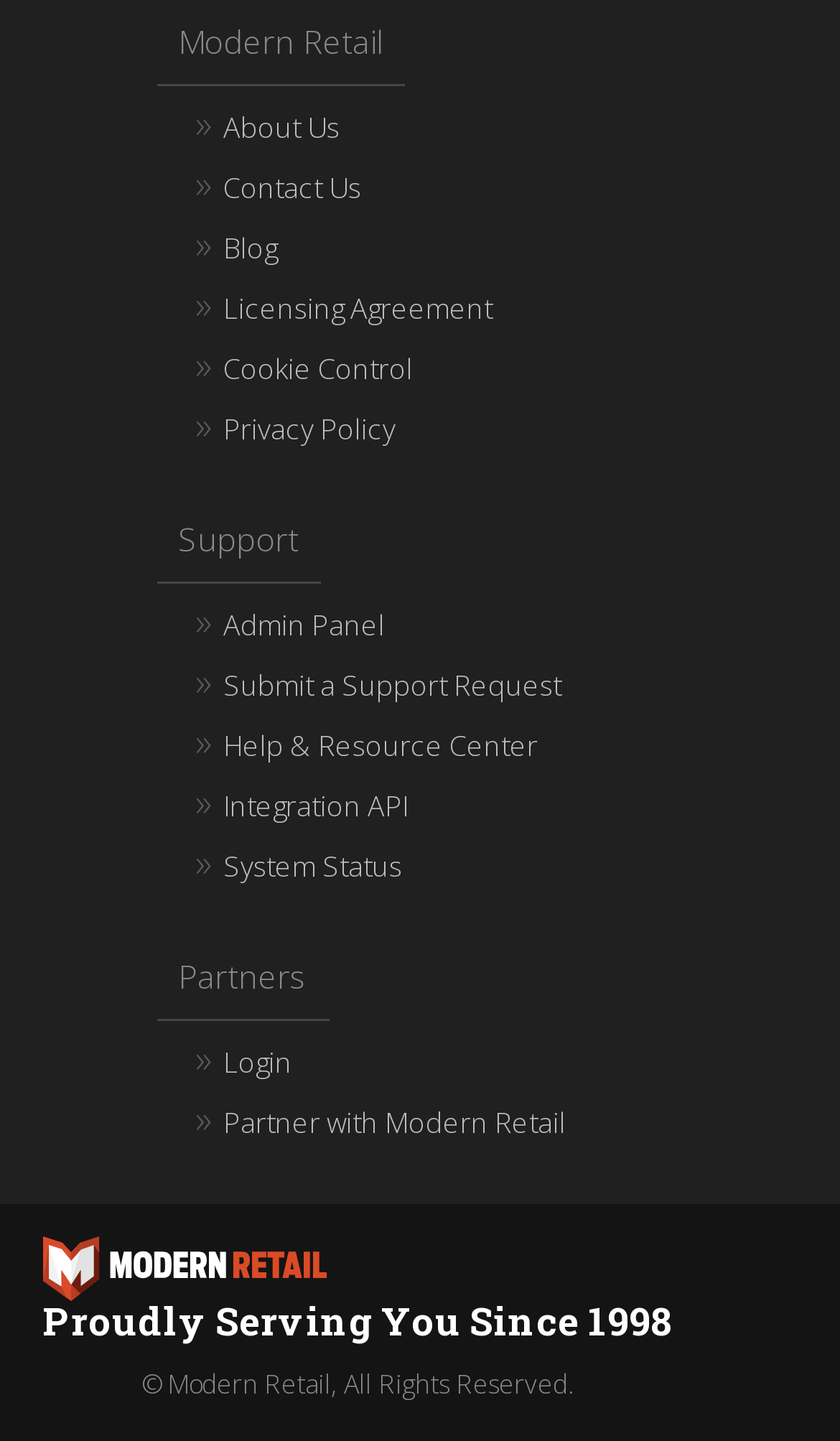Locate the bounding box coordinates of the element that should be clicked to execute the following instruction: "login to the system".

[0.232, 0.716, 0.347, 0.756]